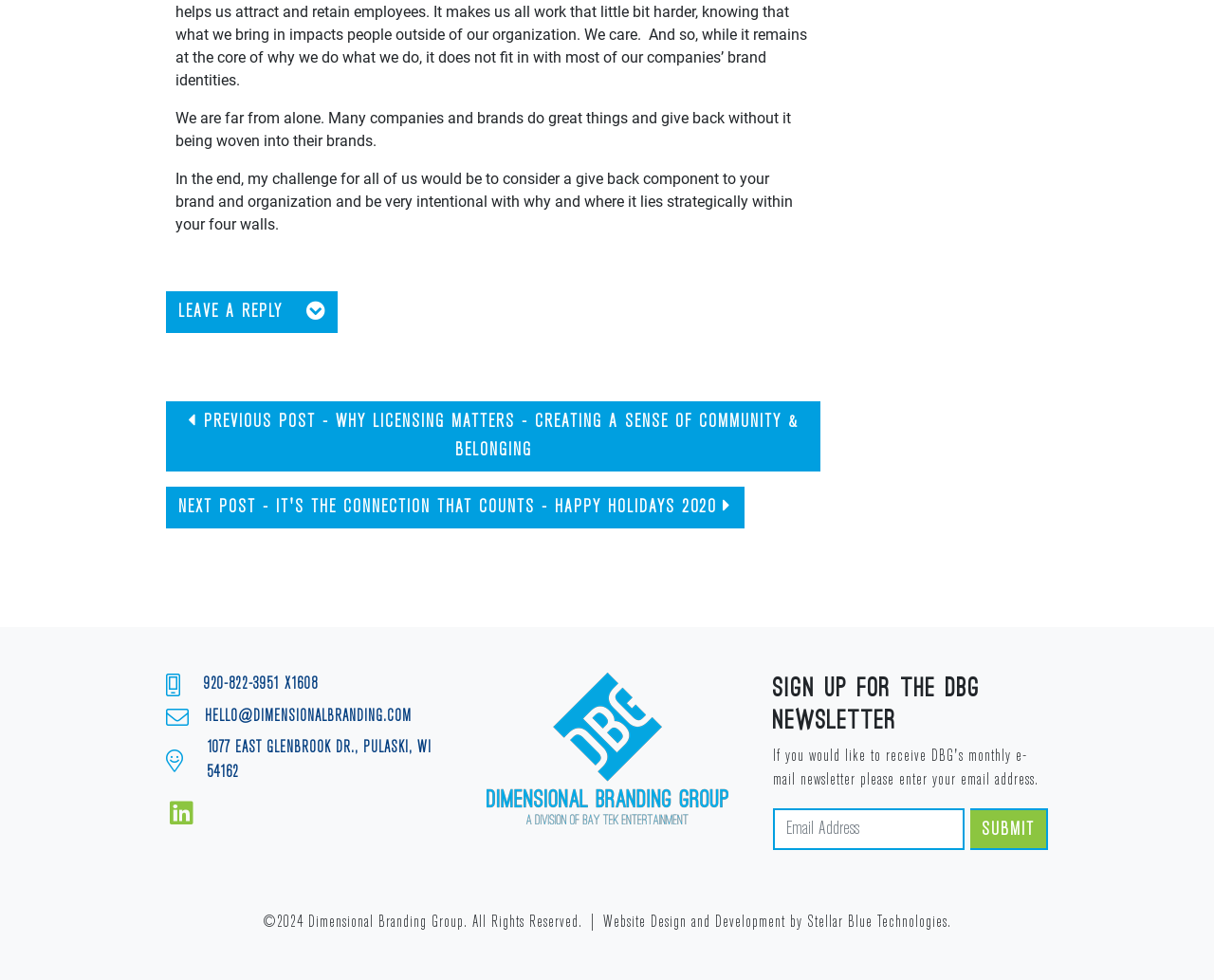What is the function of the 'Newsletter Signup' section
Answer with a single word or short phrase according to what you see in the image.

To sign up for the newsletter